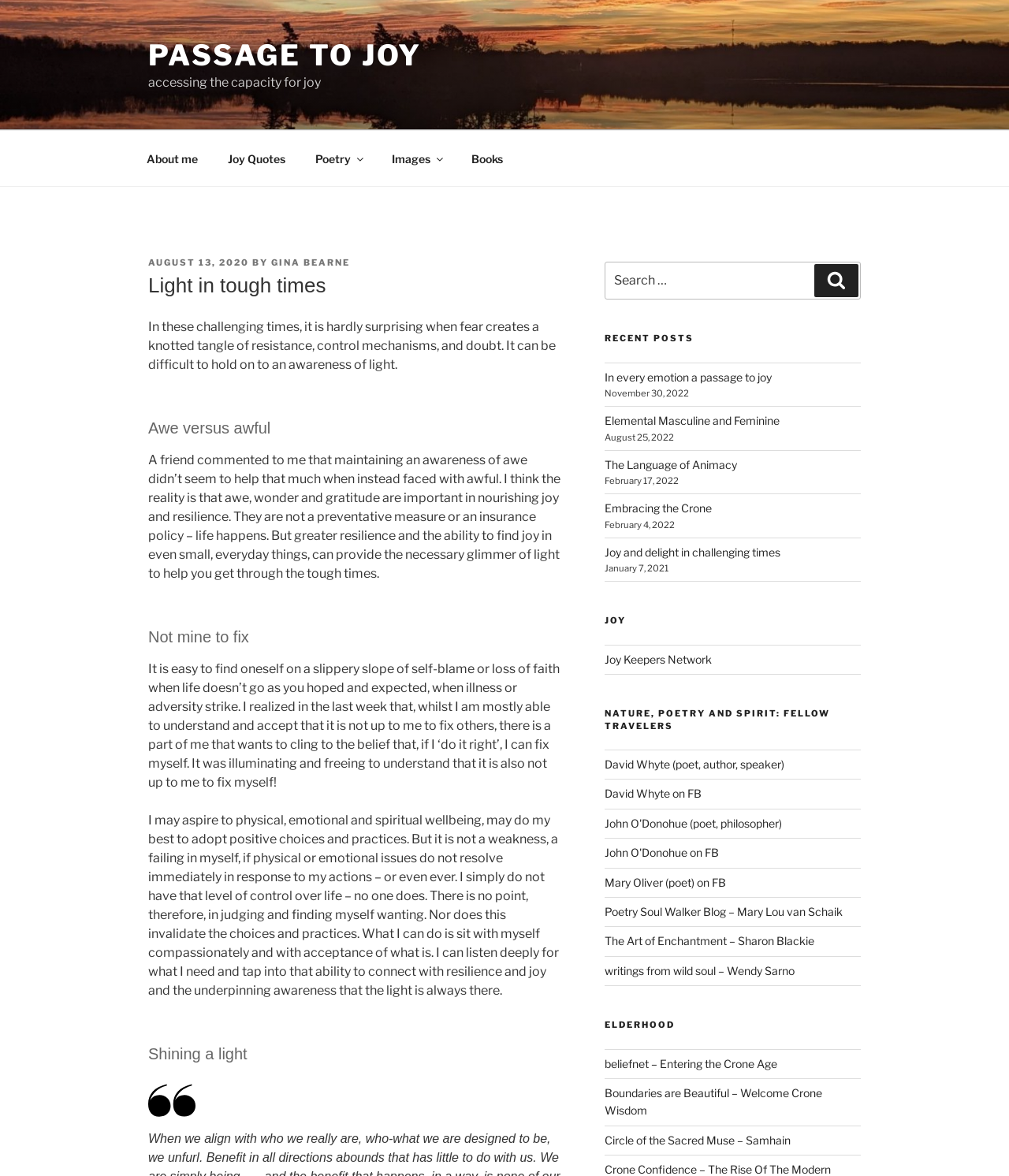Given the description of the UI element: "About me", predict the bounding box coordinates in the form of [left, top, right, bottom], with each value being a float between 0 and 1.

[0.131, 0.118, 0.209, 0.151]